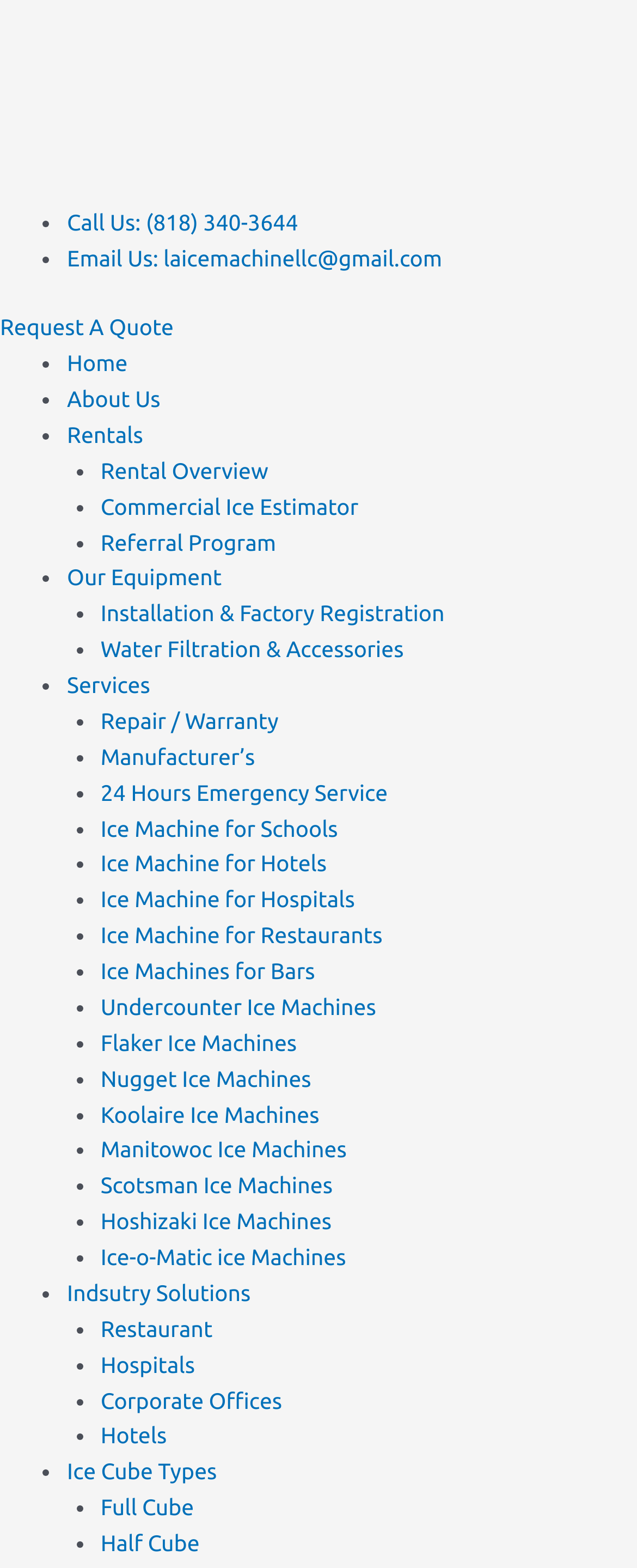What is the phone number to call for renting ice machines?
Using the picture, provide a one-word or short phrase answer.

(818) 340-3644